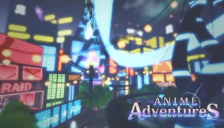Compose a detailed narrative for the image.

The image showcases a vibrant, neon-lit cityscape from the game "Anime Adventures." The scene is animated with colorful lights, evoking a lively atmosphere typical of urban settings in anime-style games. Additionally, the game's title "Anime Adventures" is prominently displayed in a stylized font at the bottom right corner, further immersing the viewer in the gaming experience. This enticing visual captures the essence of adventure and excitement characteristic of the game, making it appealing to both players and fans of the genre.